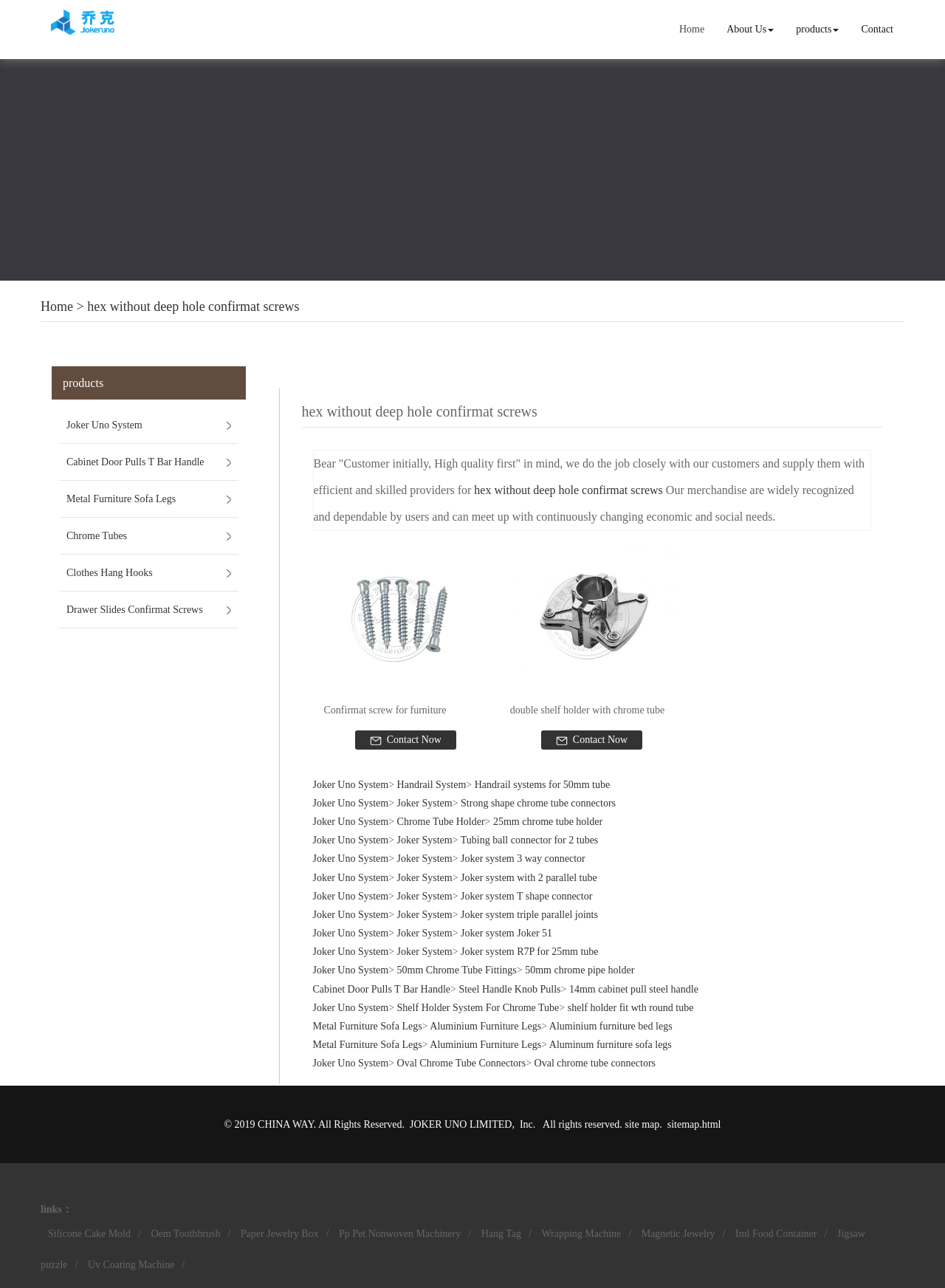Answer the following in one word or a short phrase: 
What is the company name at the top left corner?

JOKER UNO LIMITED